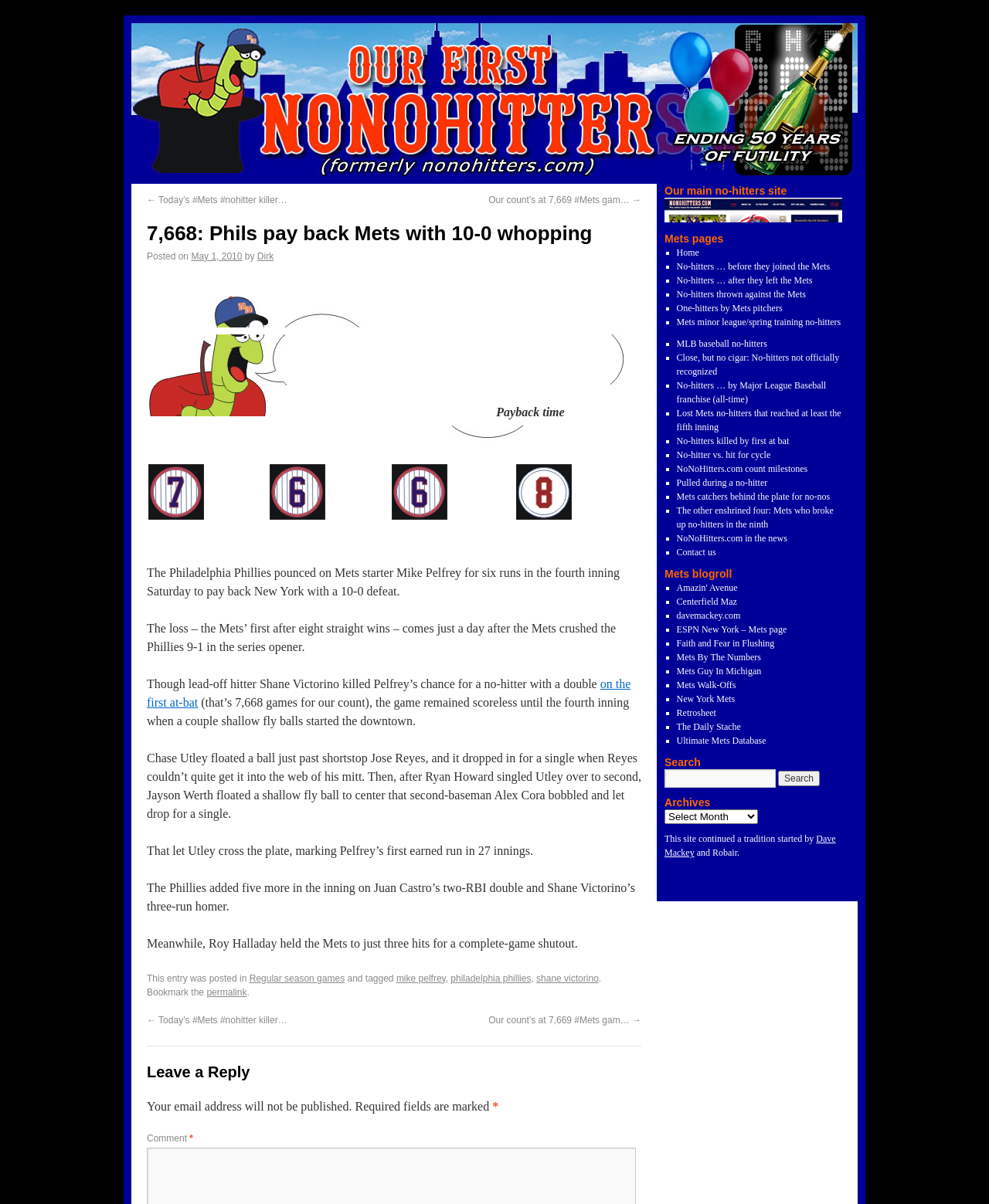Show the bounding box coordinates for the HTML element described as: "Ultimate Mets Database".

[0.684, 0.611, 0.775, 0.62]